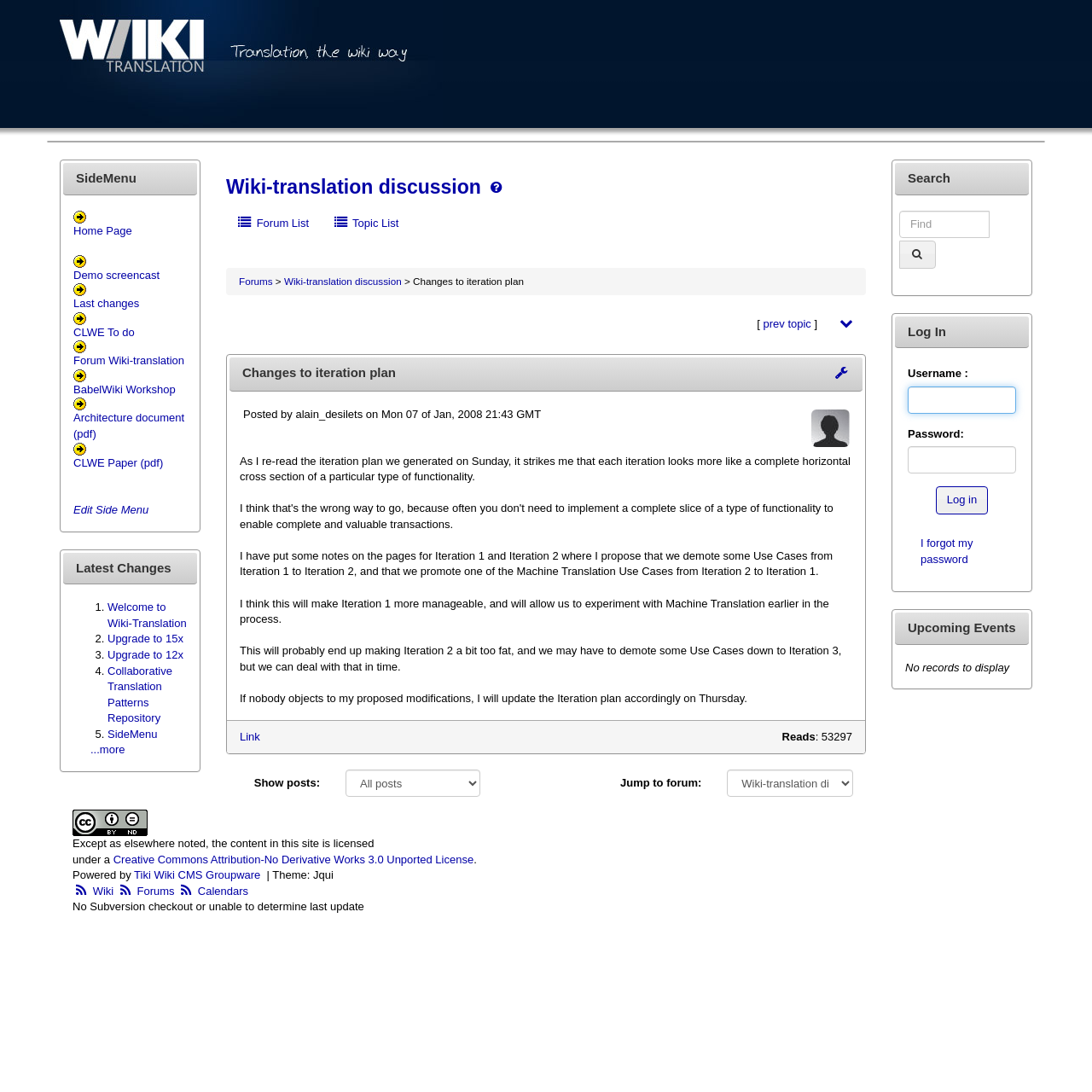With reference to the image, please provide a detailed answer to the following question: Who posted the message 'Changes to iteration plan'?

I found the answer by looking at the image element with the text 'alain_desilets' which is located near the text 'Posted by' and has a bounding box coordinate of [0.743, 0.375, 0.778, 0.409]. This suggests that the image is a profile picture or an avatar of the person who posted the message.